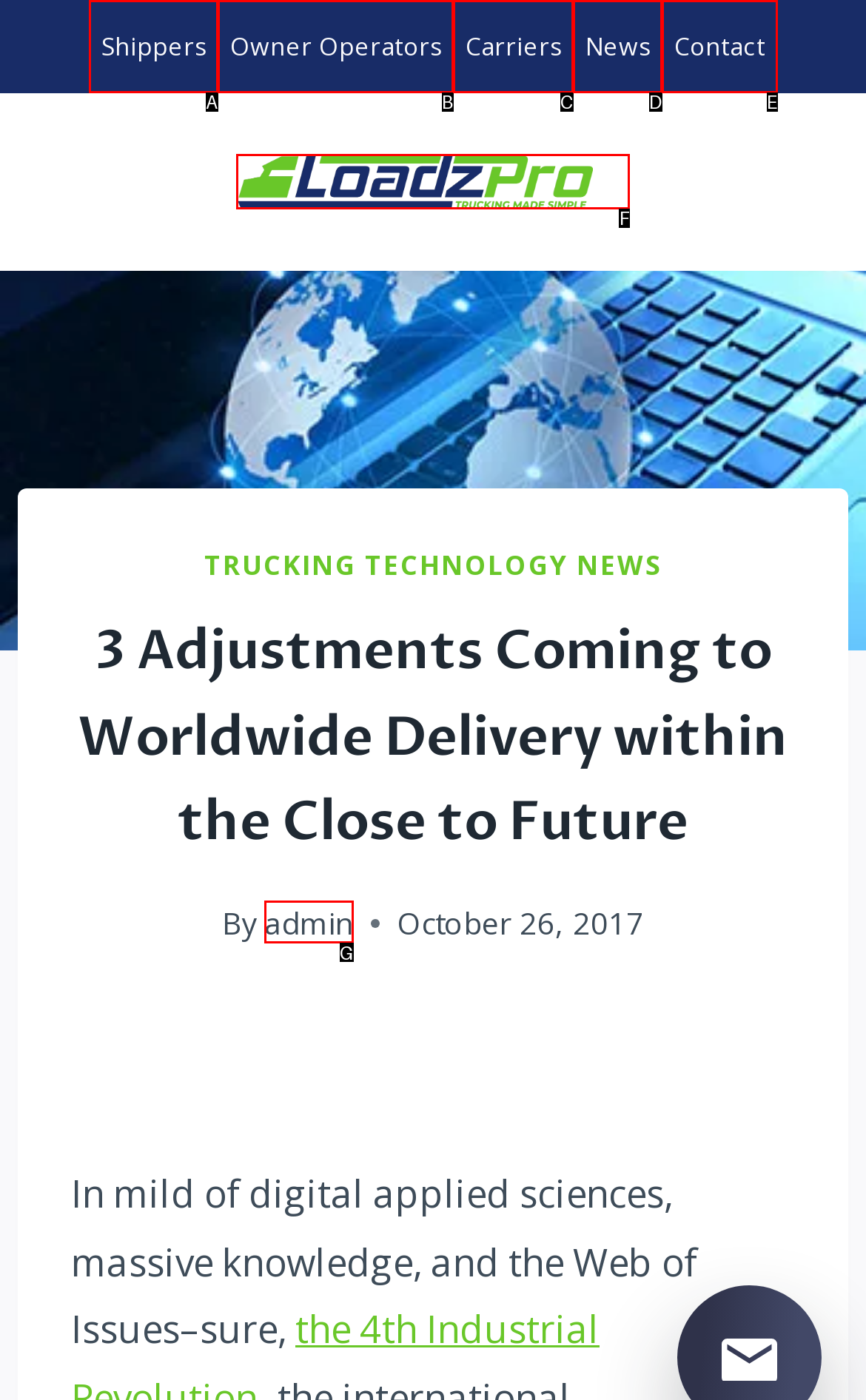Determine the option that aligns with this description: Owner Operators
Reply with the option's letter directly.

B